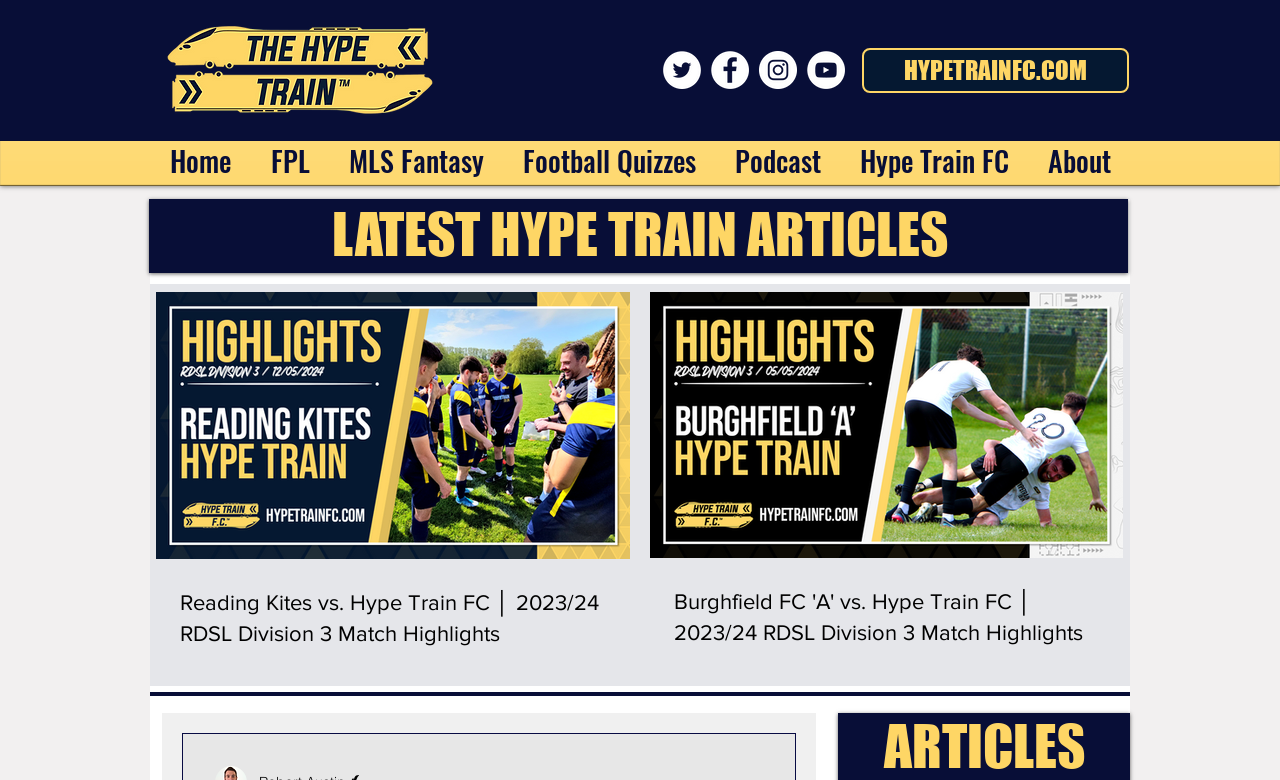Can you specify the bounding box coordinates for the region that should be clicked to fulfill this instruction: "Explore the FPL section".

[0.196, 0.181, 0.257, 0.229]